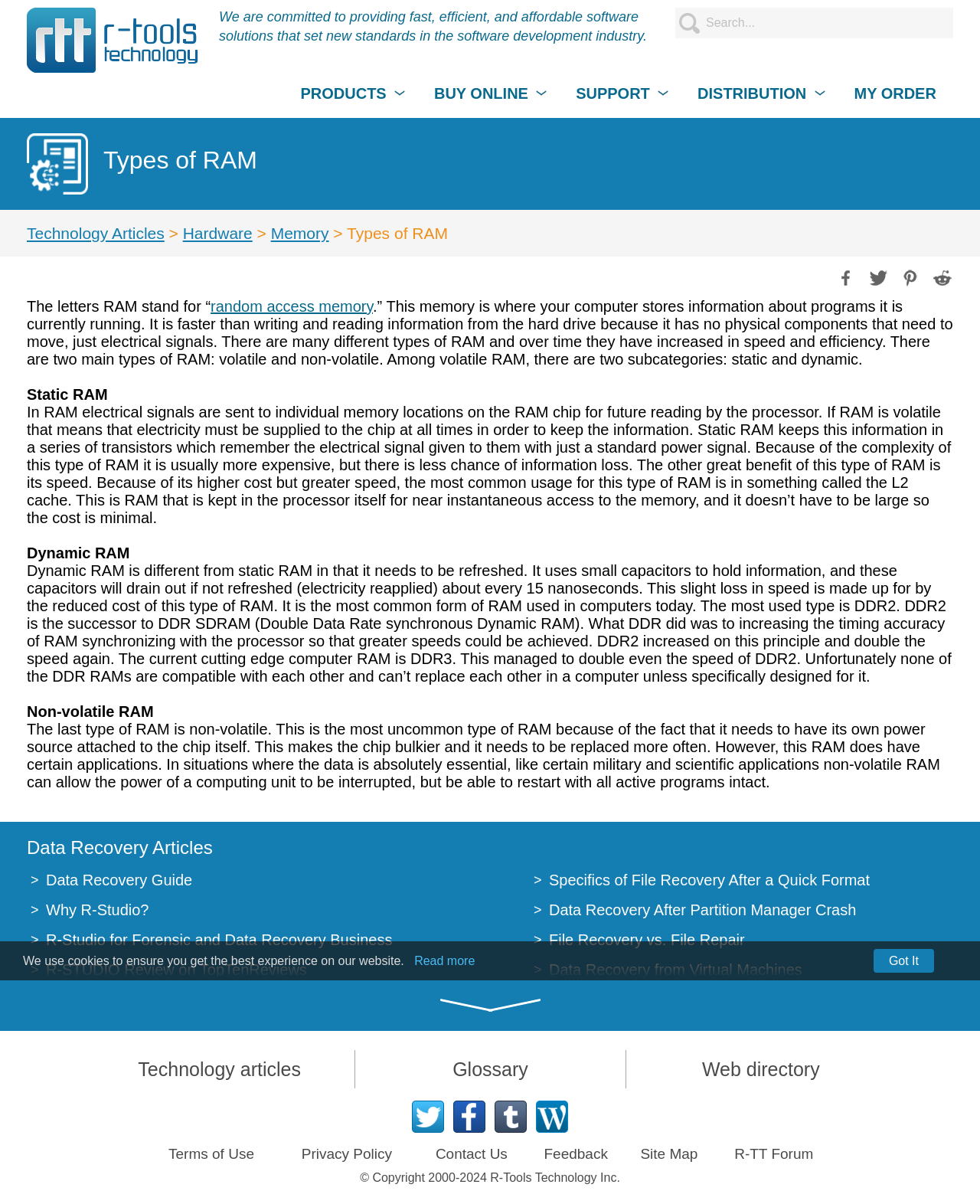What is the company name mentioned on the webpage?
Please answer using one word or phrase, based on the screenshot.

R-Tools Technology Inc.